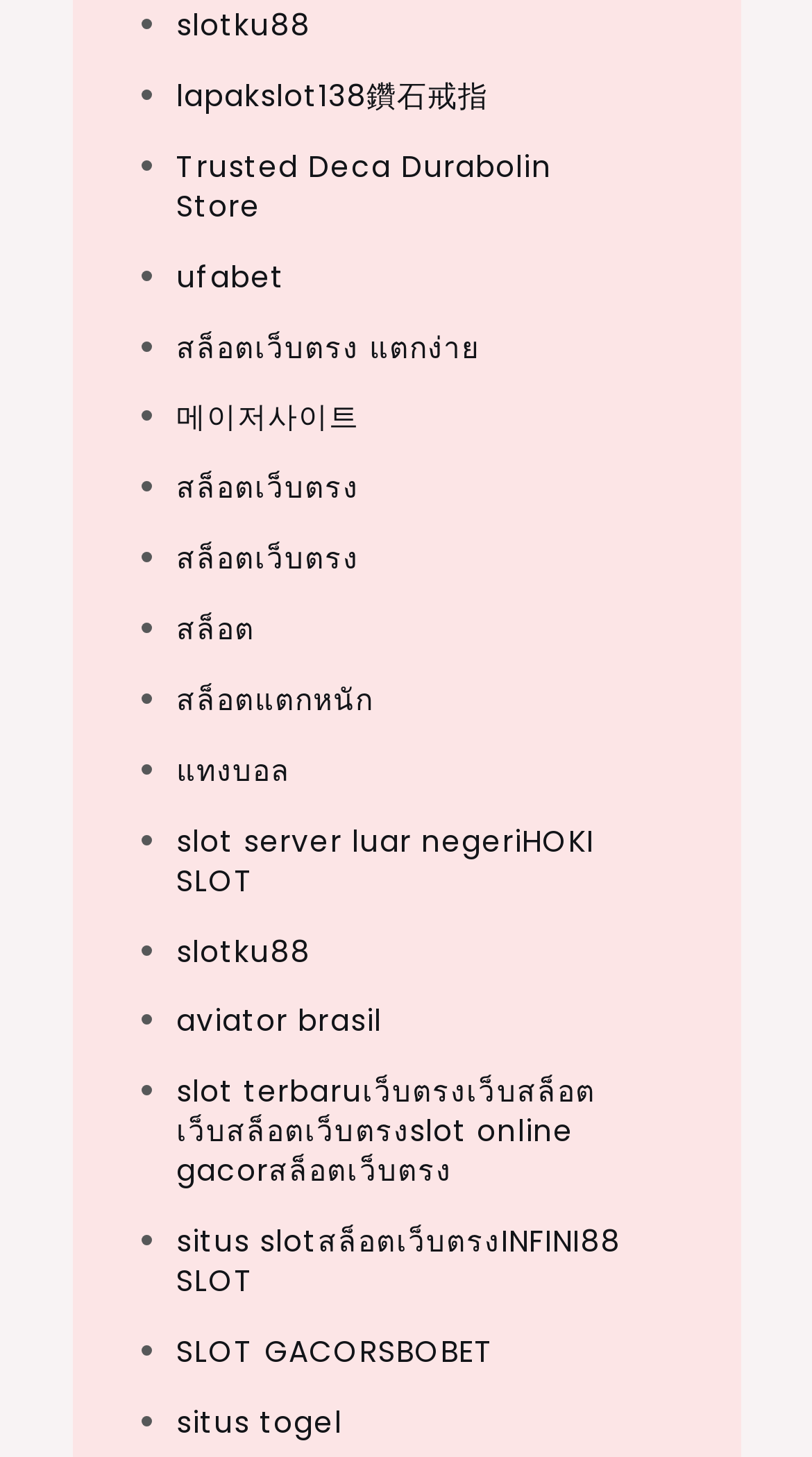Pinpoint the bounding box coordinates of the element to be clicked to execute the instruction: "click on slotku88".

[0.217, 0.003, 0.382, 0.032]